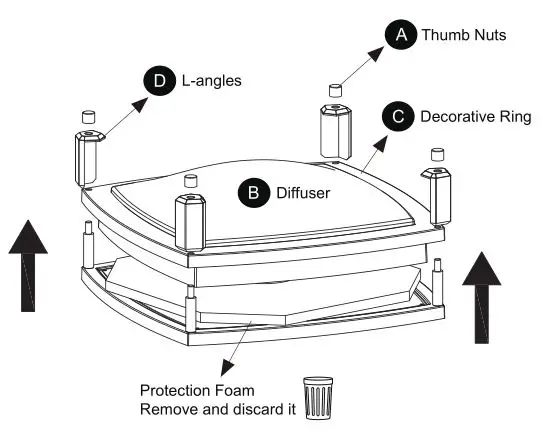What is the function of the Diffuser?
Based on the visual content, answer with a single word or a brief phrase.

Diffuse light